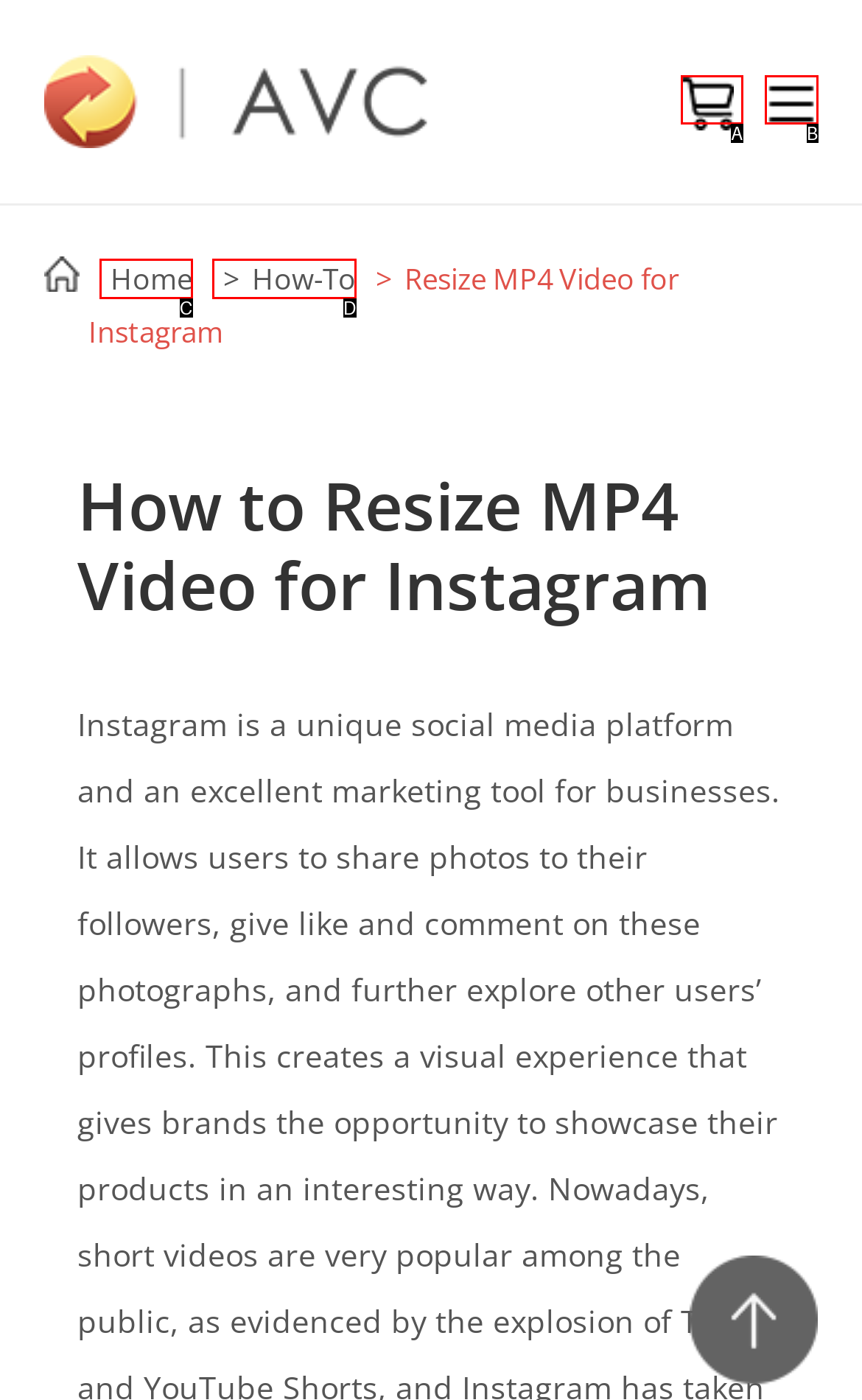Identify the option that best fits this description: alt="buy now"
Answer with the appropriate letter directly.

A